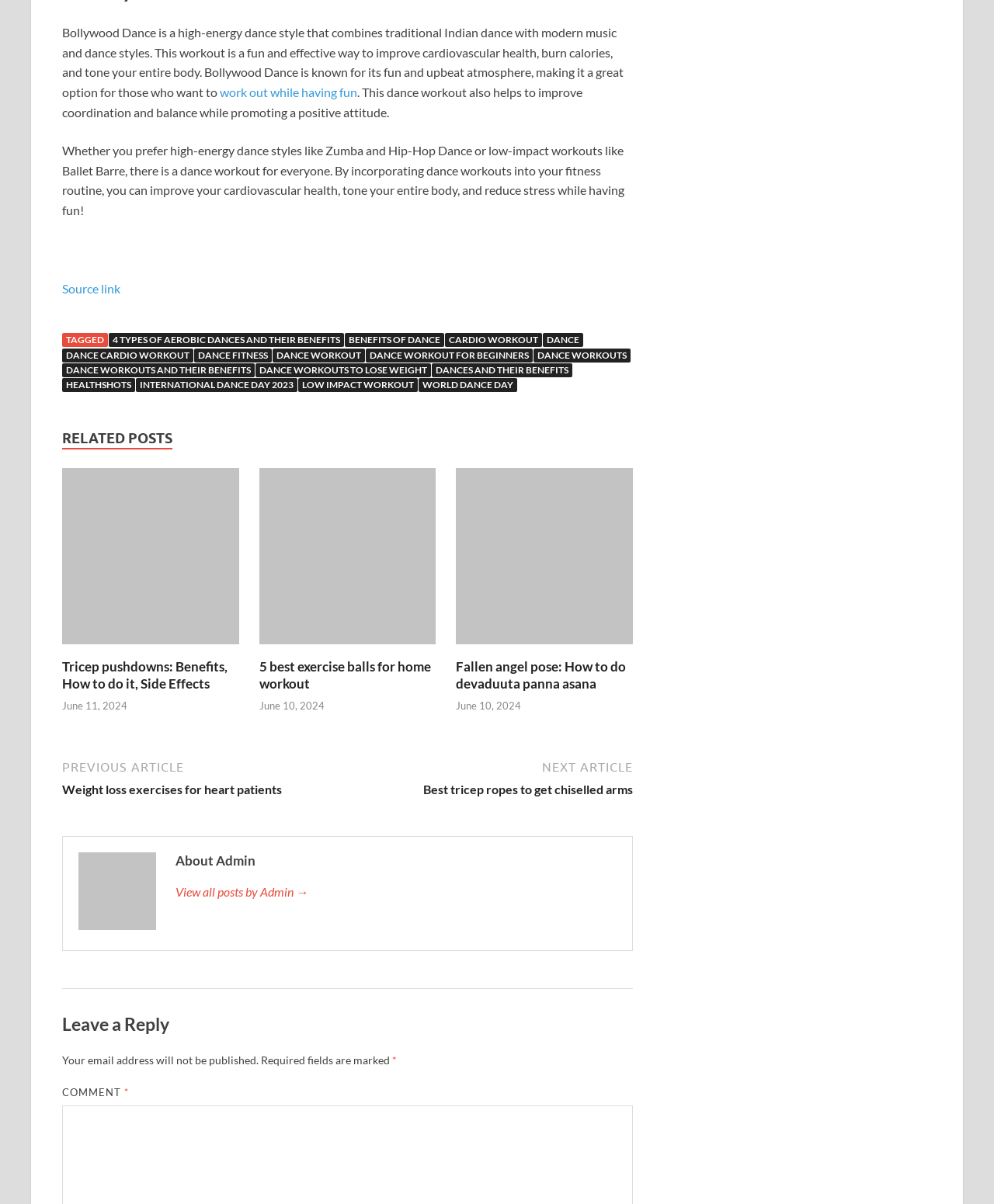Given the element description, predict the bounding box coordinates in the format (top-left x, top-left y, bottom-right x, bottom-right y), using floating point numbers between 0 and 1: benefits of dance

[0.347, 0.277, 0.447, 0.288]